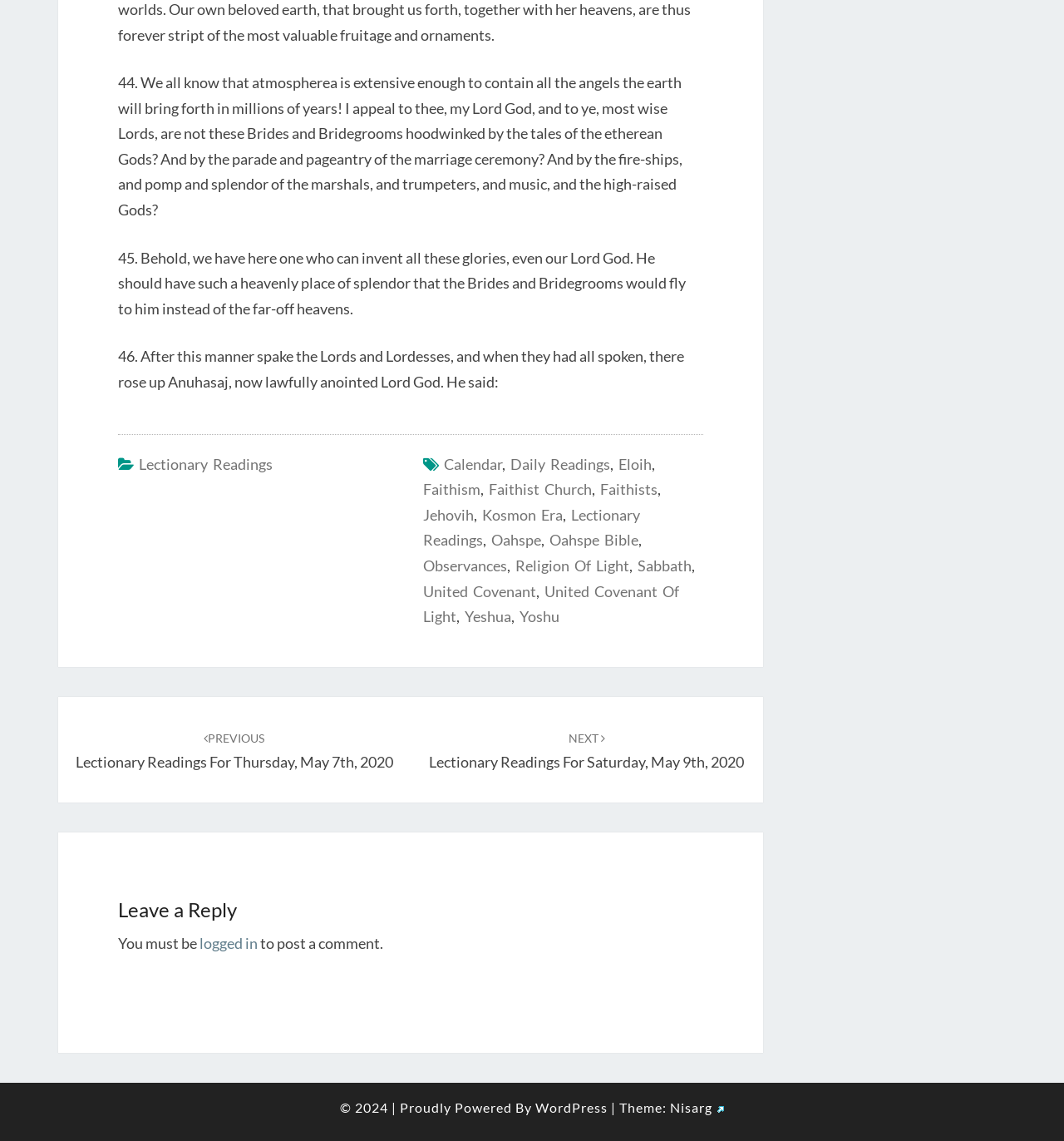What is the copyright year?
From the details in the image, provide a complete and detailed answer to the question.

The copyright year is mentioned at the bottom of the webpage, in the text '© 2024', indicating that the content is copyrighted until 2024.